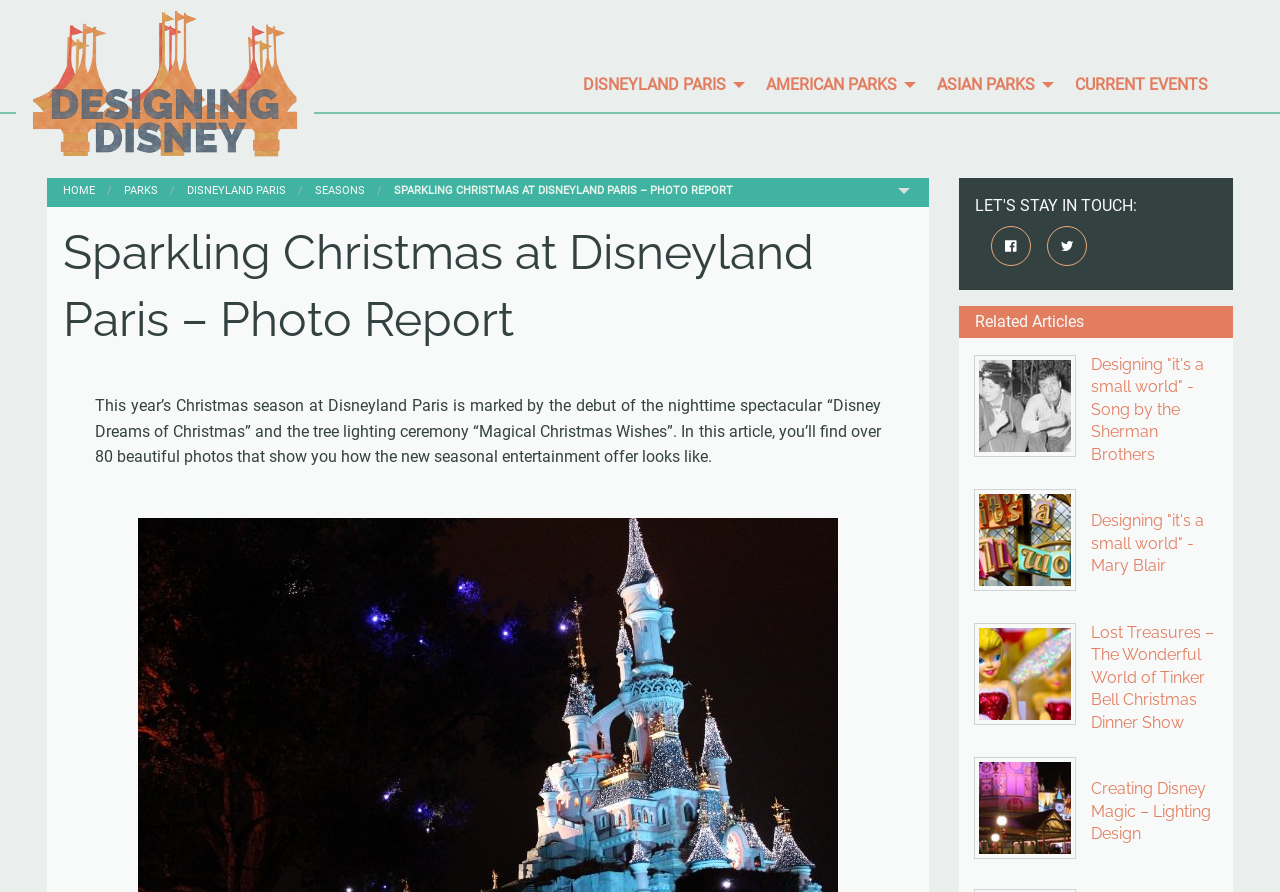How many menu items are in the menubar?
Please provide a single word or phrase as the answer based on the screenshot.

4